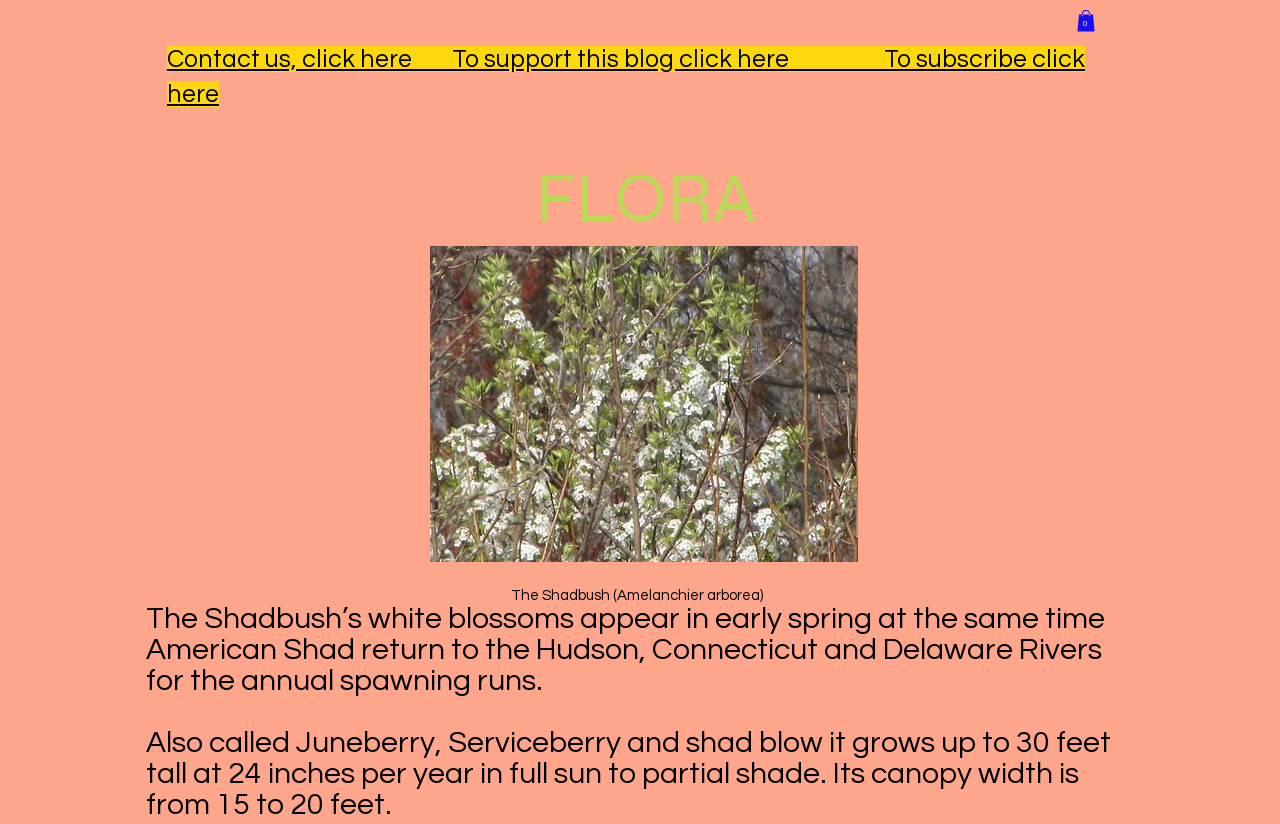Determine the bounding box for the described HTML element: "Contact us, click here T". Ensure the coordinates are four float numbers between 0 and 1 in the format [left, top, right, bottom].

[0.13, 0.055, 0.364, 0.087]